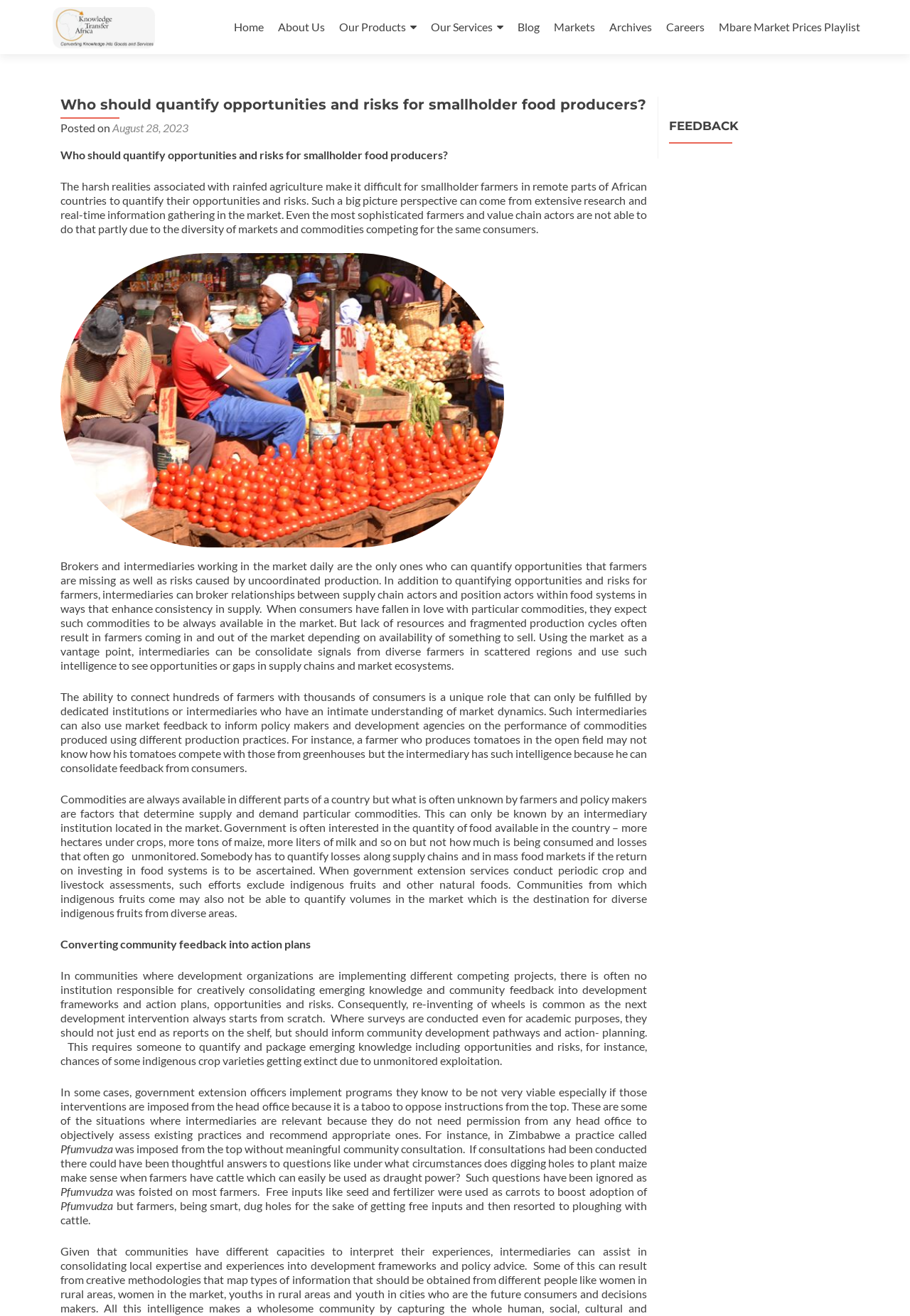Answer the following inquiry with a single word or phrase:
How many links are there in the top navigation bar?

7